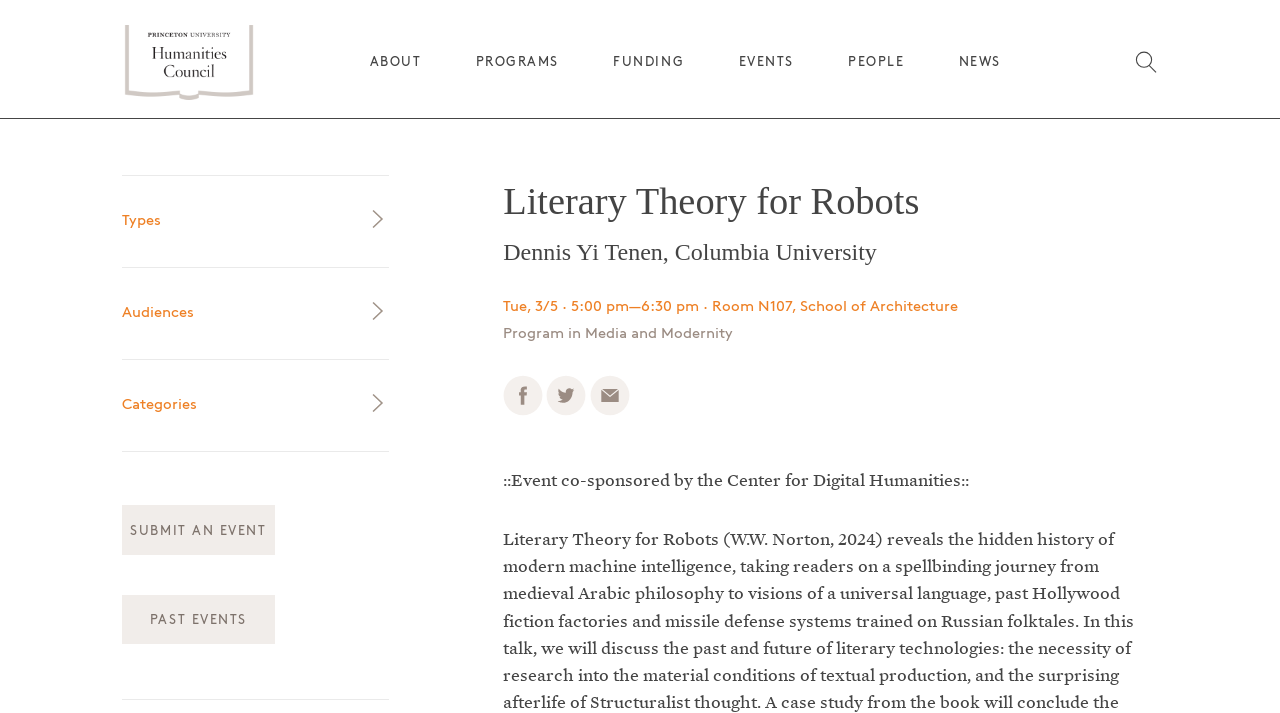Please identify the bounding box coordinates of where to click in order to follow the instruction: "Search for something".

[0.886, 0.089, 0.905, 0.109]